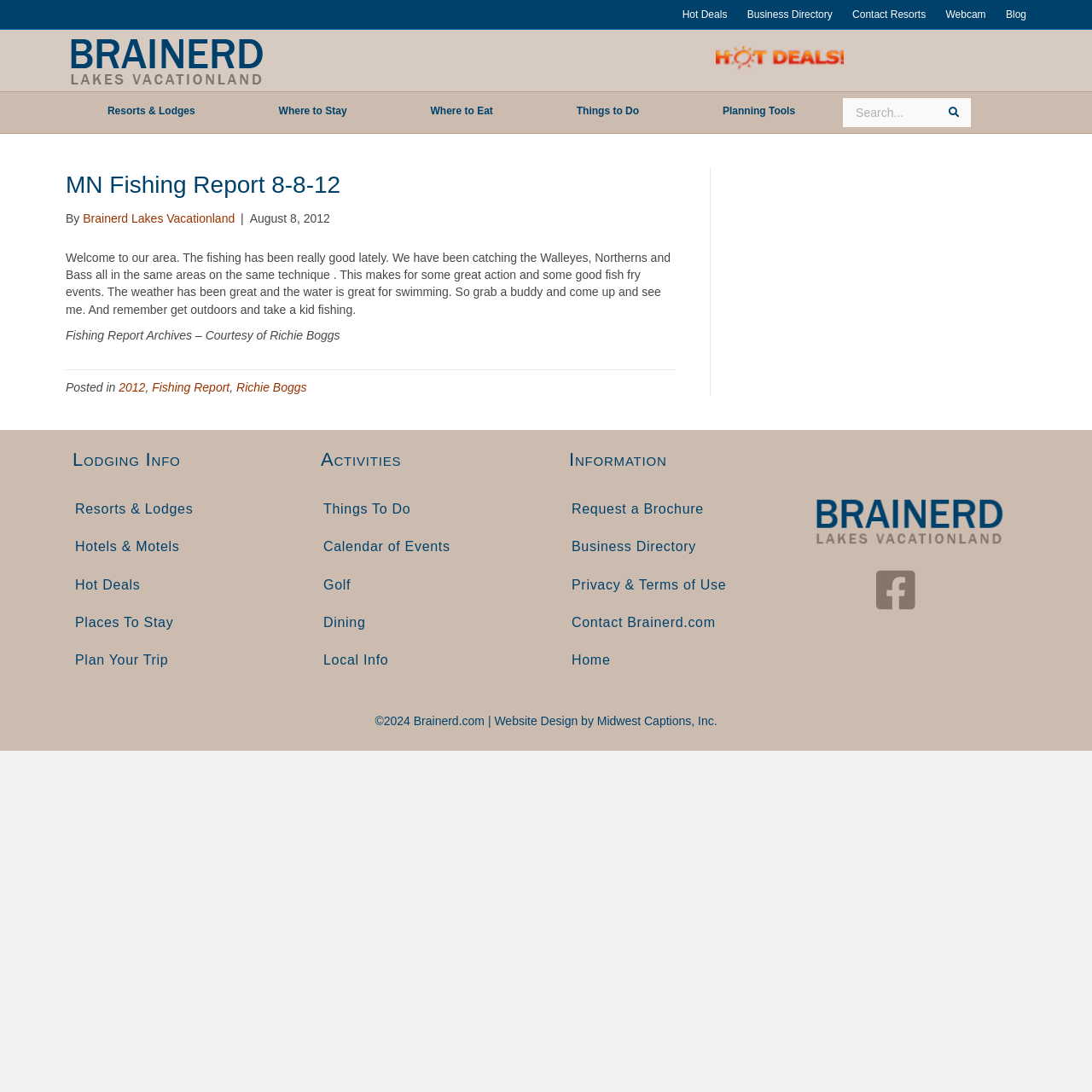Locate and extract the text of the main heading on the webpage.

MN Fishing Report 8-8-12